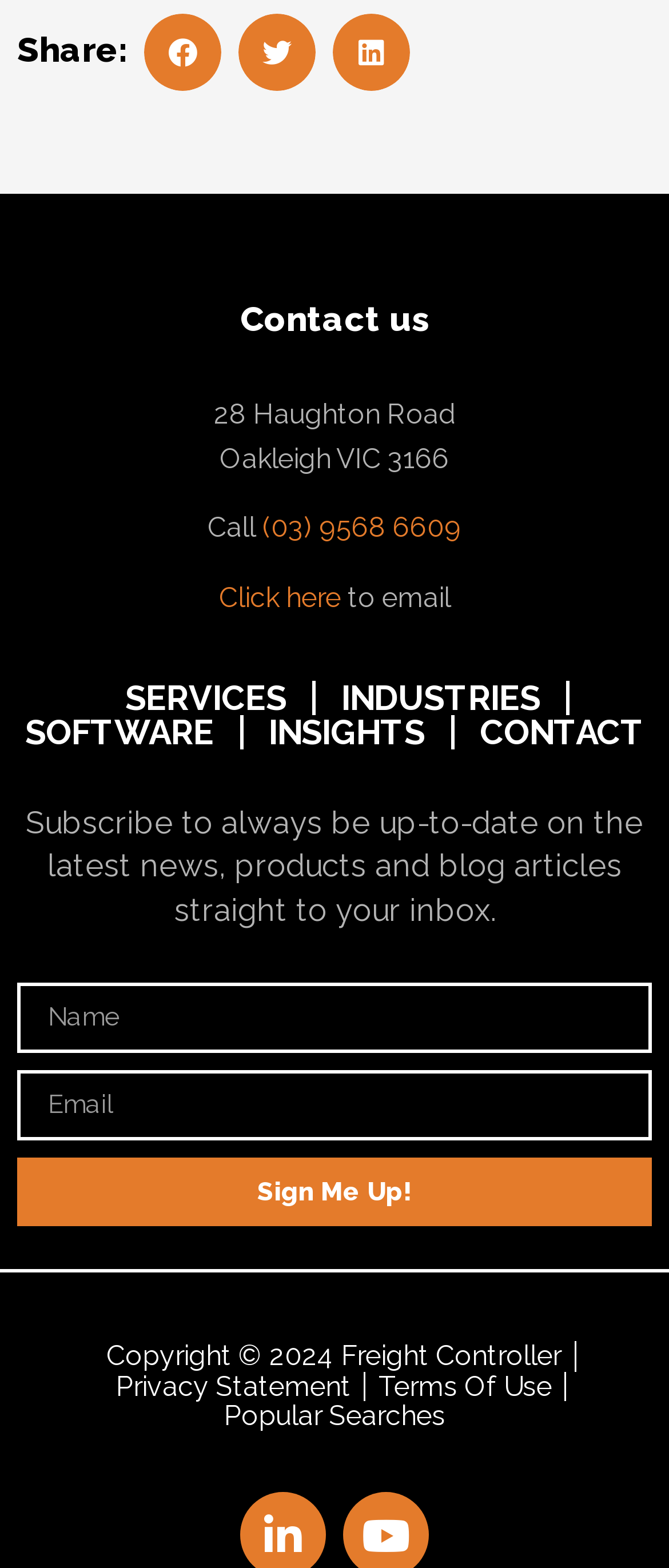What is the phone number to call?
Based on the image, answer the question in a detailed manner.

I found the phone number by looking at the 'Contact us' section, where it is listed as '(03) 9568 6609'.